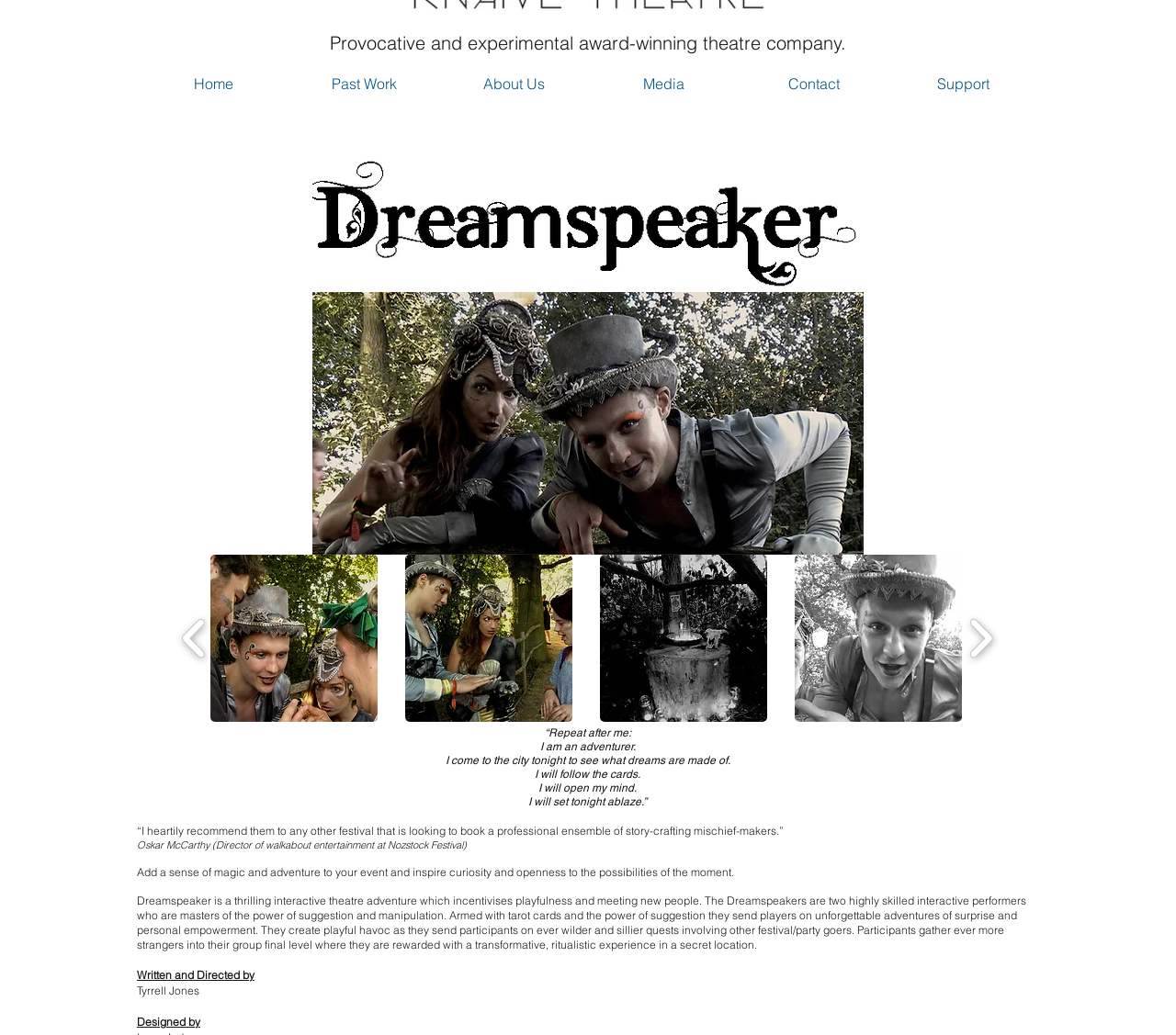Identify the bounding box coordinates for the element you need to click to achieve the following task: "Click the 'Dreamspeaker' button". Provide the bounding box coordinates as four float numbers between 0 and 1, in the form [left, top, right, bottom].

[0.179, 0.536, 0.321, 0.697]